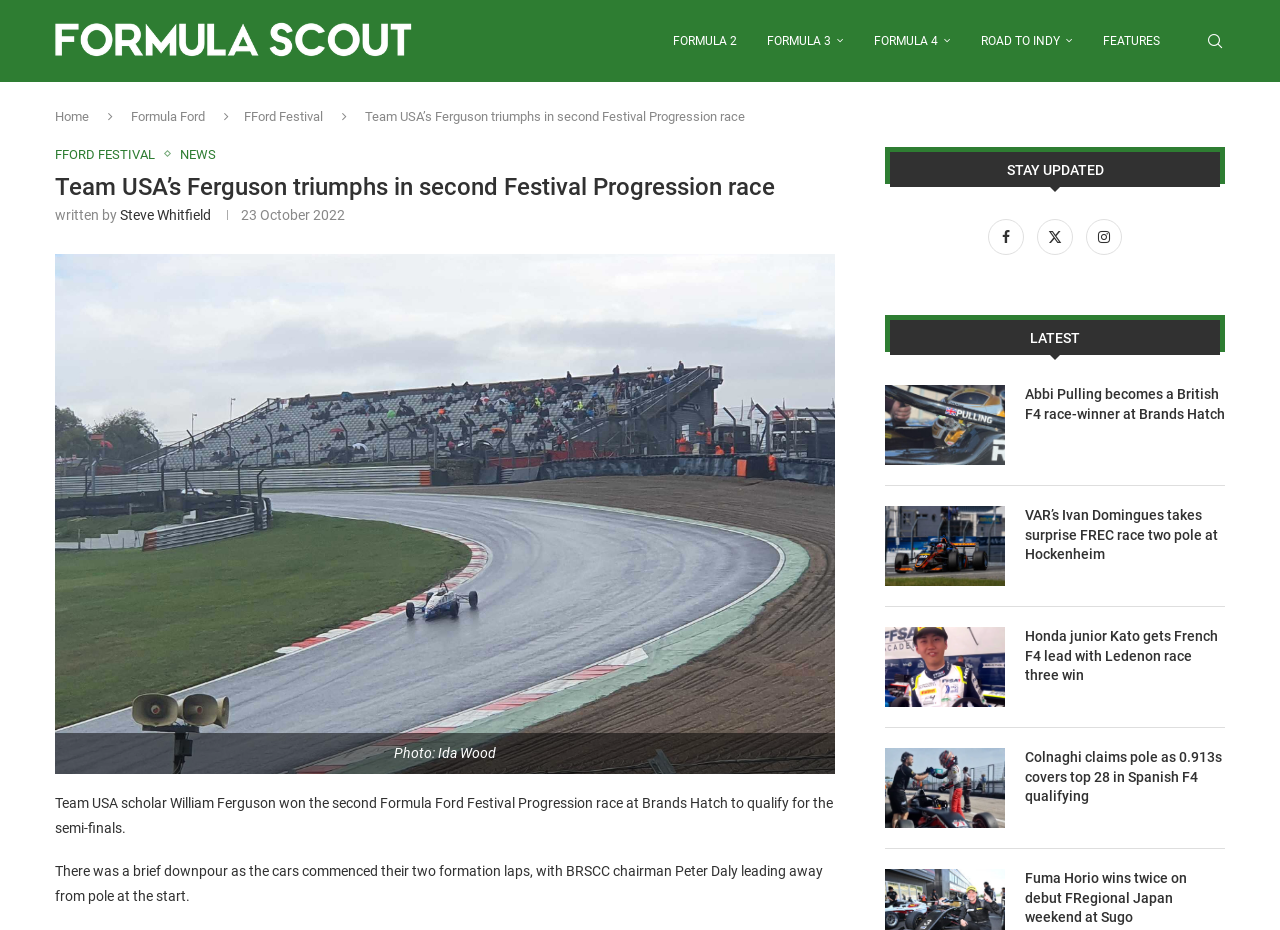Please specify the bounding box coordinates of the element that should be clicked to execute the given instruction: 'Click on the 'Home' link'. Ensure the coordinates are four float numbers between 0 and 1, expressed as [left, top, right, bottom].

None